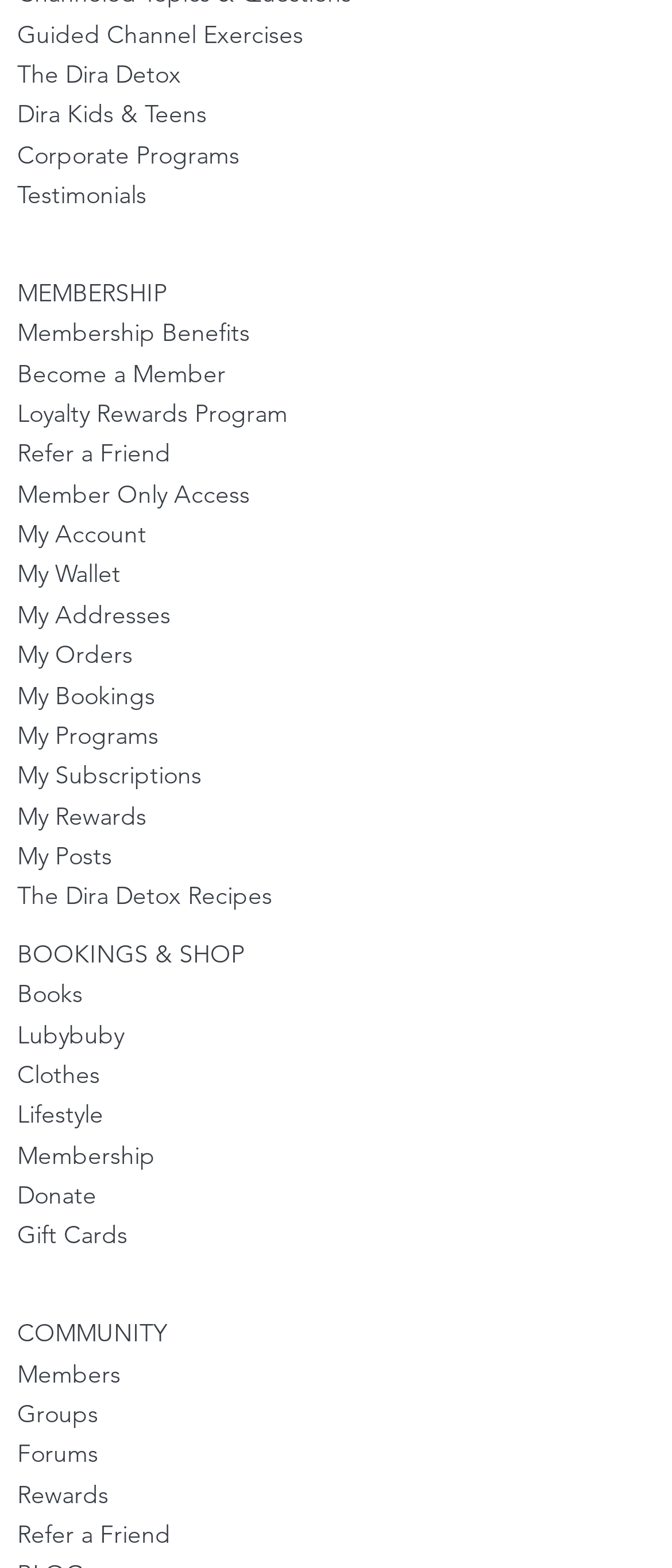Please answer the following question using a single word or phrase: 
How many membership-related links are there?

5